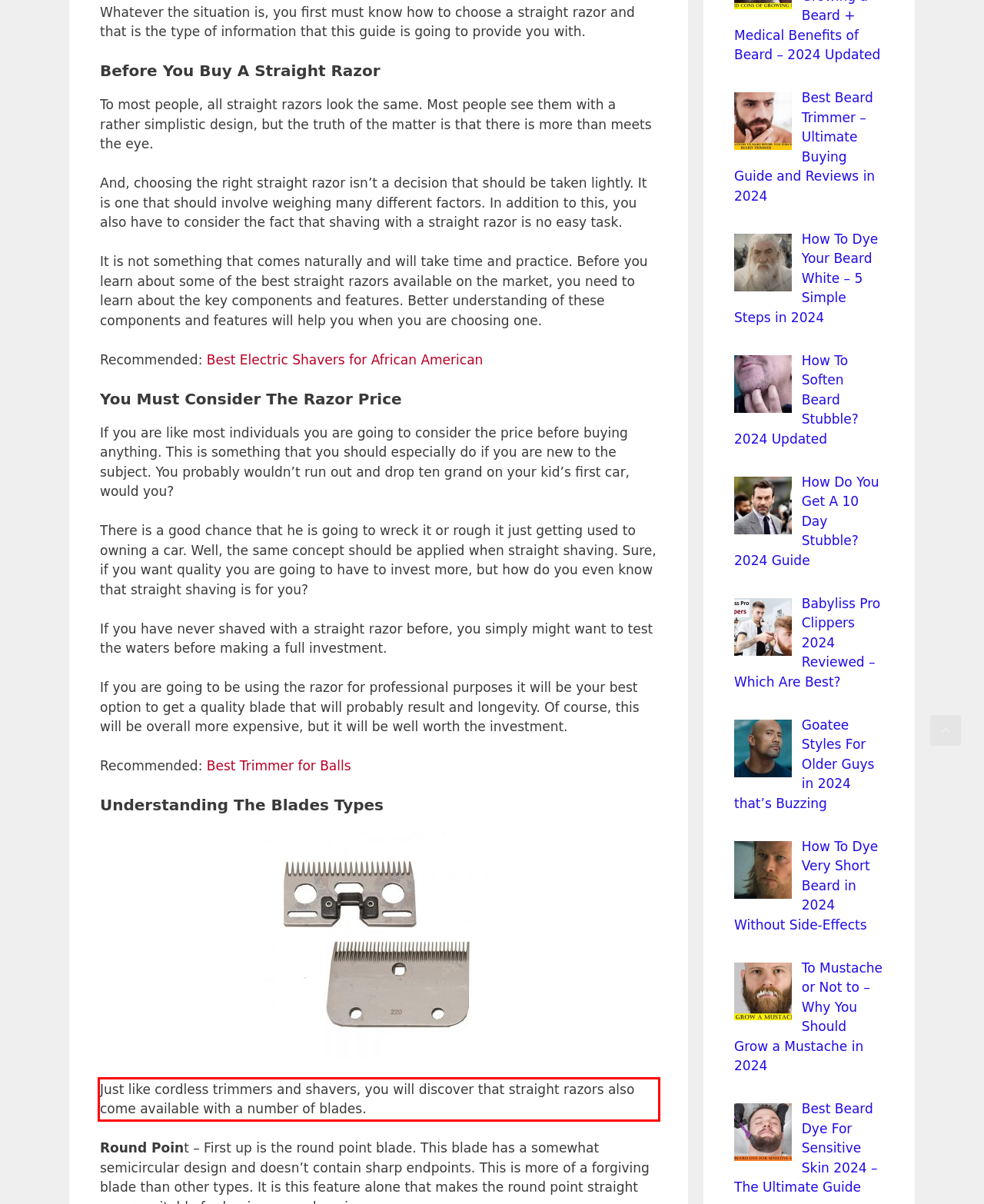Perform OCR on the text inside the red-bordered box in the provided screenshot and output the content.

Just like cordless trimmers and shavers, you will discover that straight razors also come available with a number of blades.